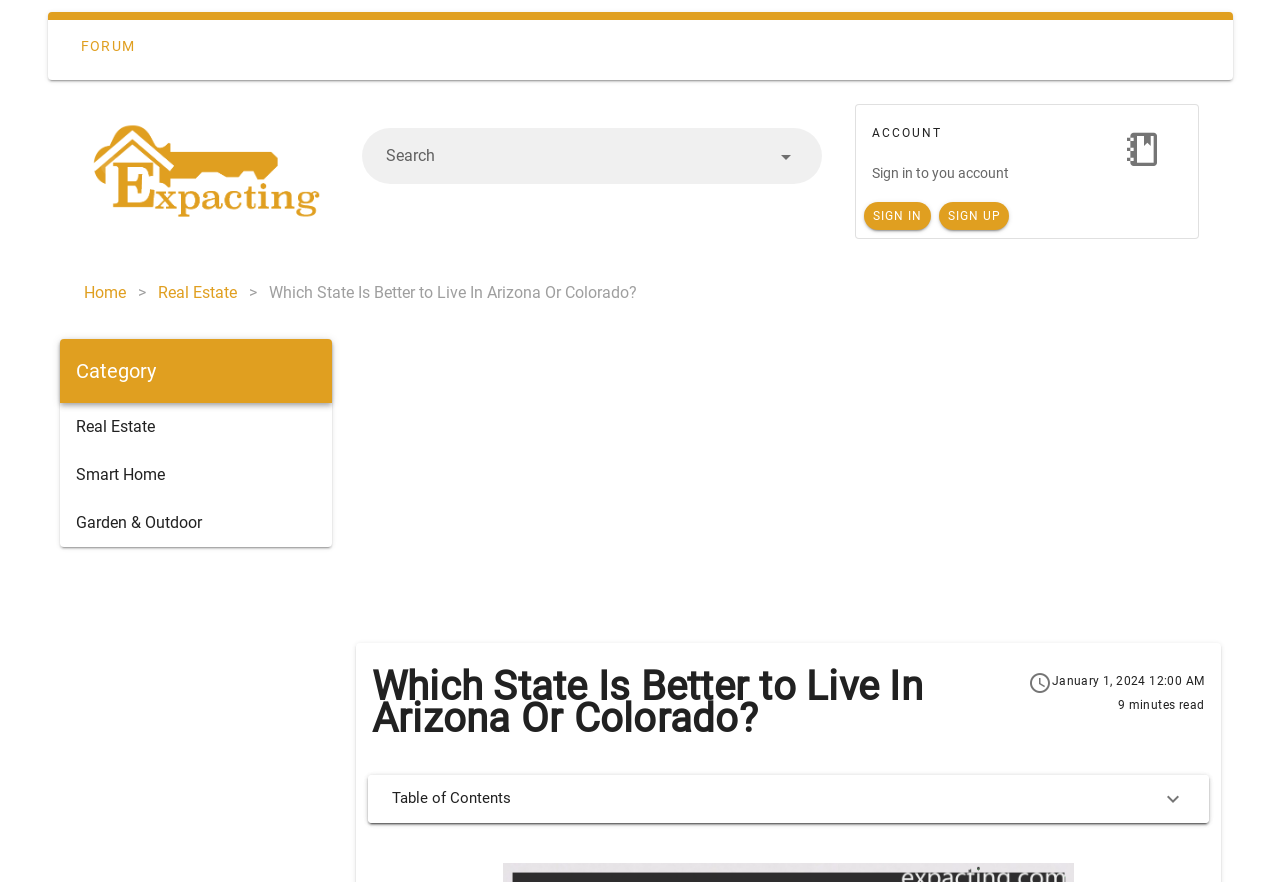Please indicate the bounding box coordinates for the clickable area to complete the following task: "View Table of Contents". The coordinates should be specified as four float numbers between 0 and 1, i.e., [left, top, right, bottom].

[0.287, 0.878, 0.944, 0.933]